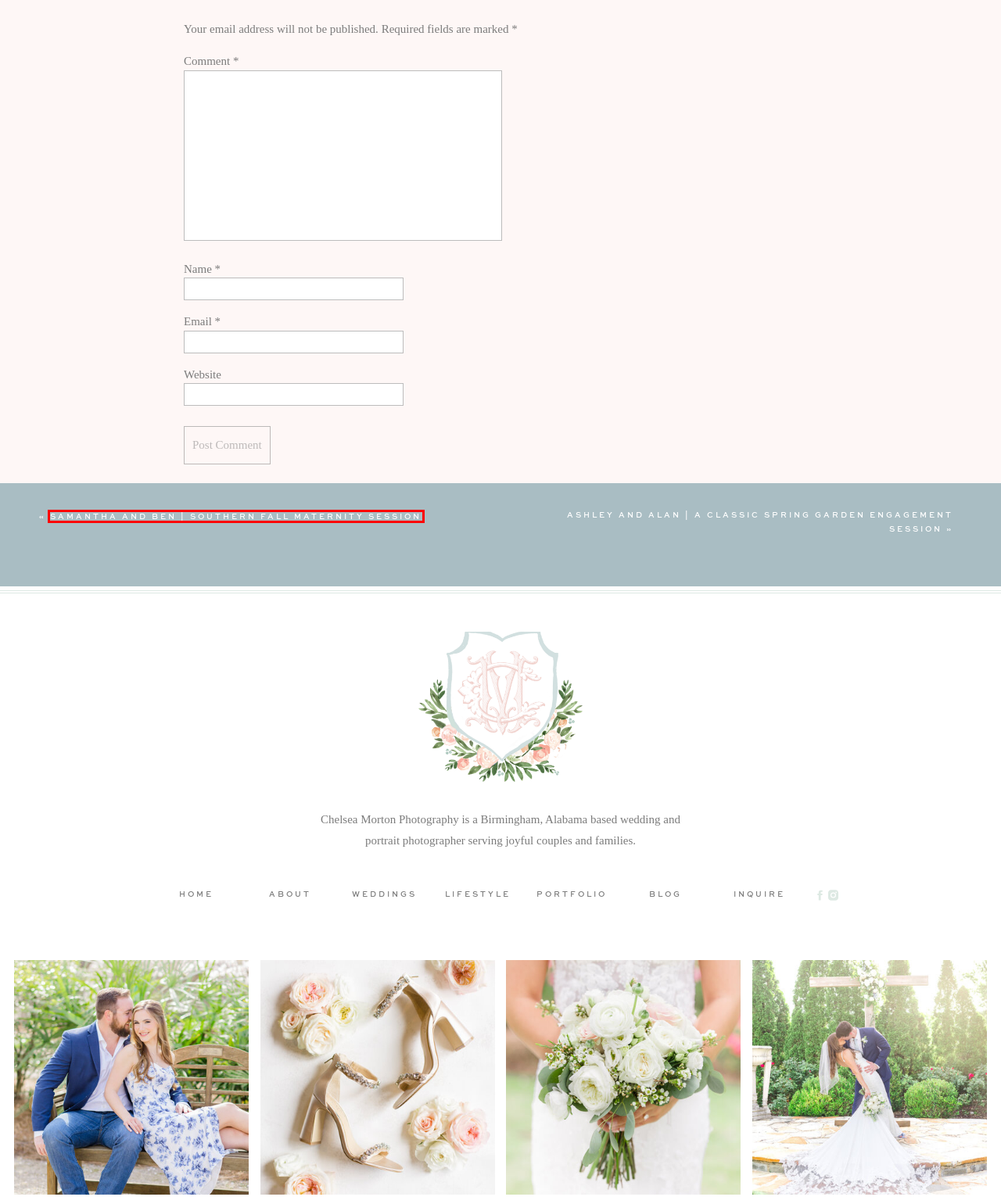Analyze the screenshot of a webpage featuring a red rectangle around an element. Pick the description that best fits the new webpage after interacting with the element inside the red bounding box. Here are the candidates:
A. Weddings Archives - Chelsea Morton Photography
B. Birmingham Alabama Wedding and Family Photographer | Chelsea Morton | About
C. Samantha and Ben | Southern Fall Maternity Session - Chelsea Morton Photography
D. Bridal Archives - Chelsea Morton Photography
E. Ashley and Alan | A Classic Spring Garden Engagement Session - Chelsea Morton Photography
F. Weddings - Chelsea Morton Photography
G. Branding and Showit Web Designer for Creatives, Wedding Businesses
H. Blog - Chelsea Morton Photography

C